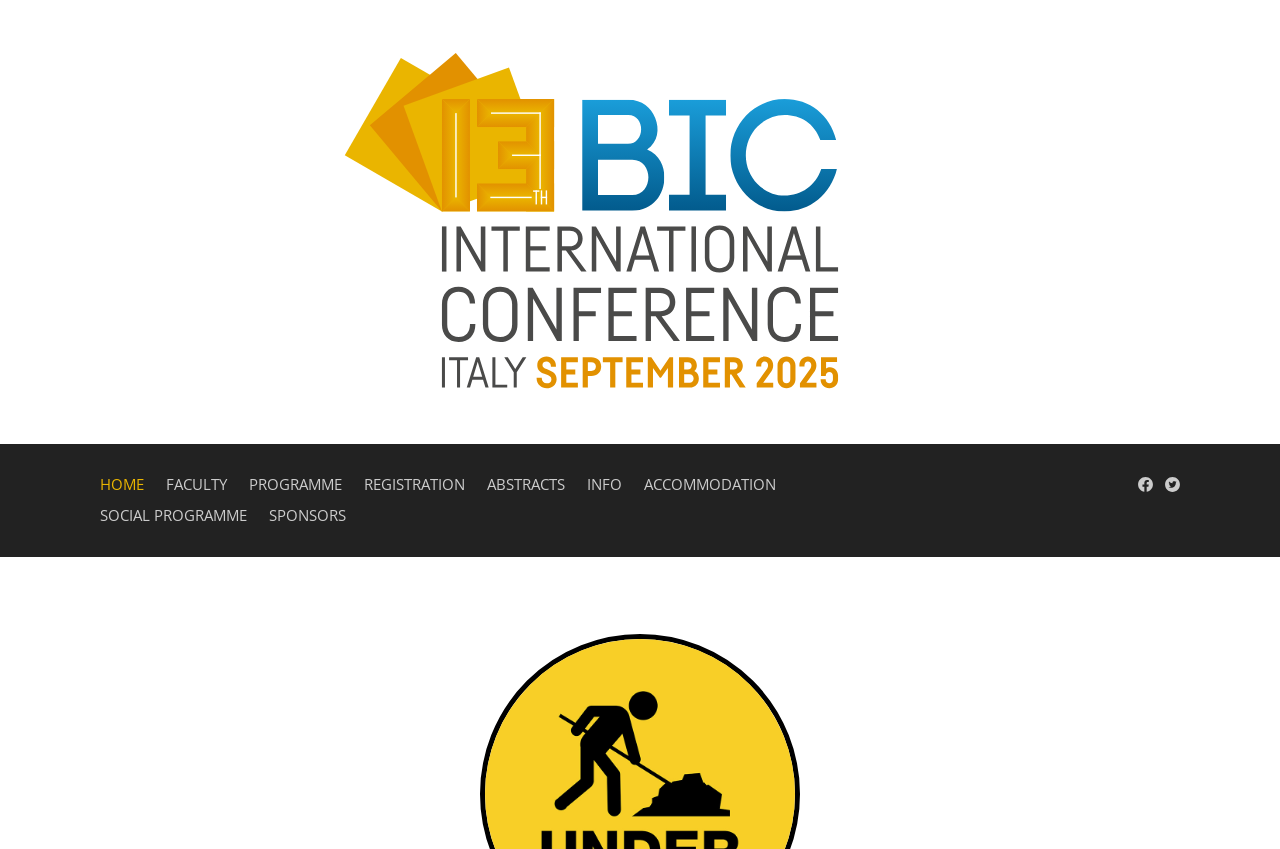Locate the bounding box coordinates of the area to click to fulfill this instruction: "get accommodation information". The bounding box should be presented as four float numbers between 0 and 1, in the order [left, top, right, bottom].

[0.503, 0.562, 0.606, 0.589]